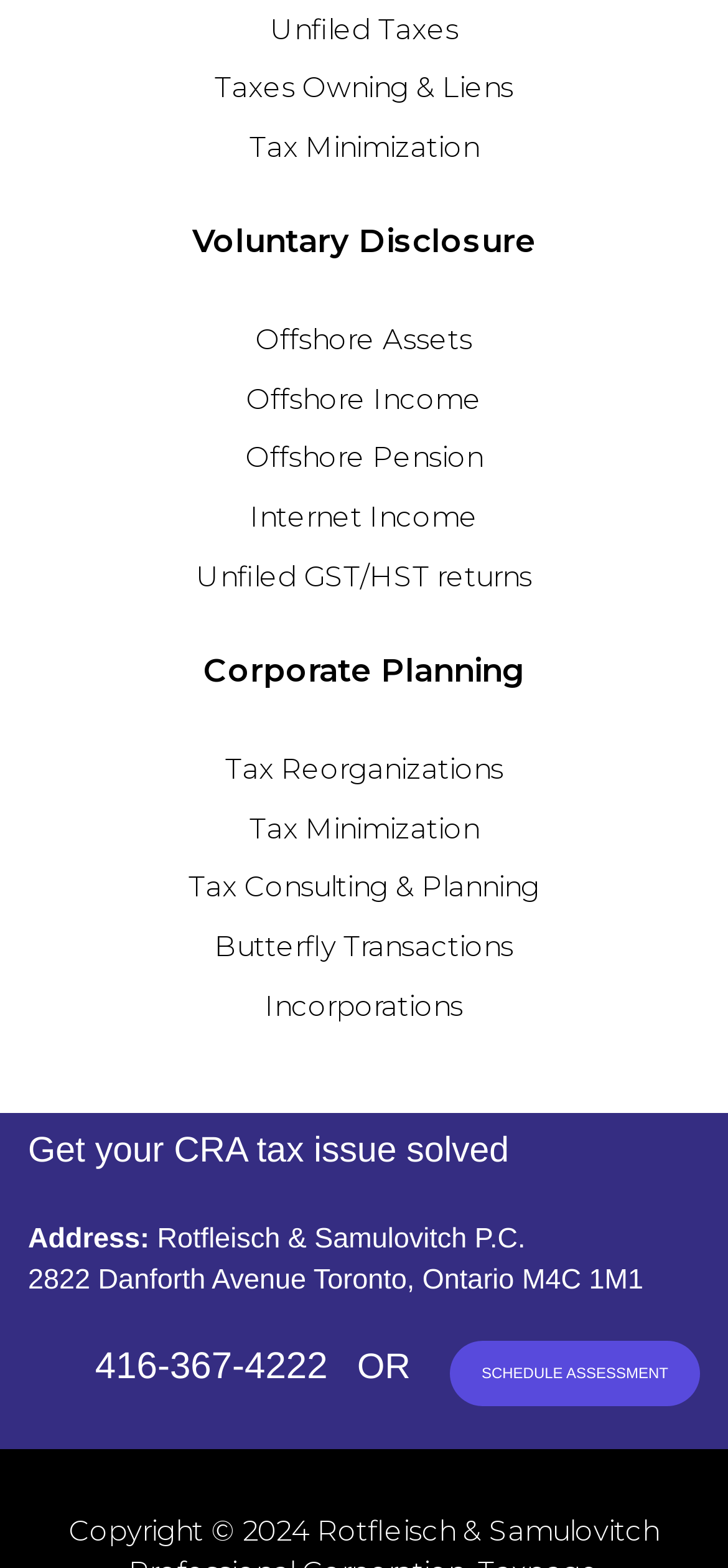Answer briefly with one word or phrase:
What is the topic of the second heading?

Corporate Planning